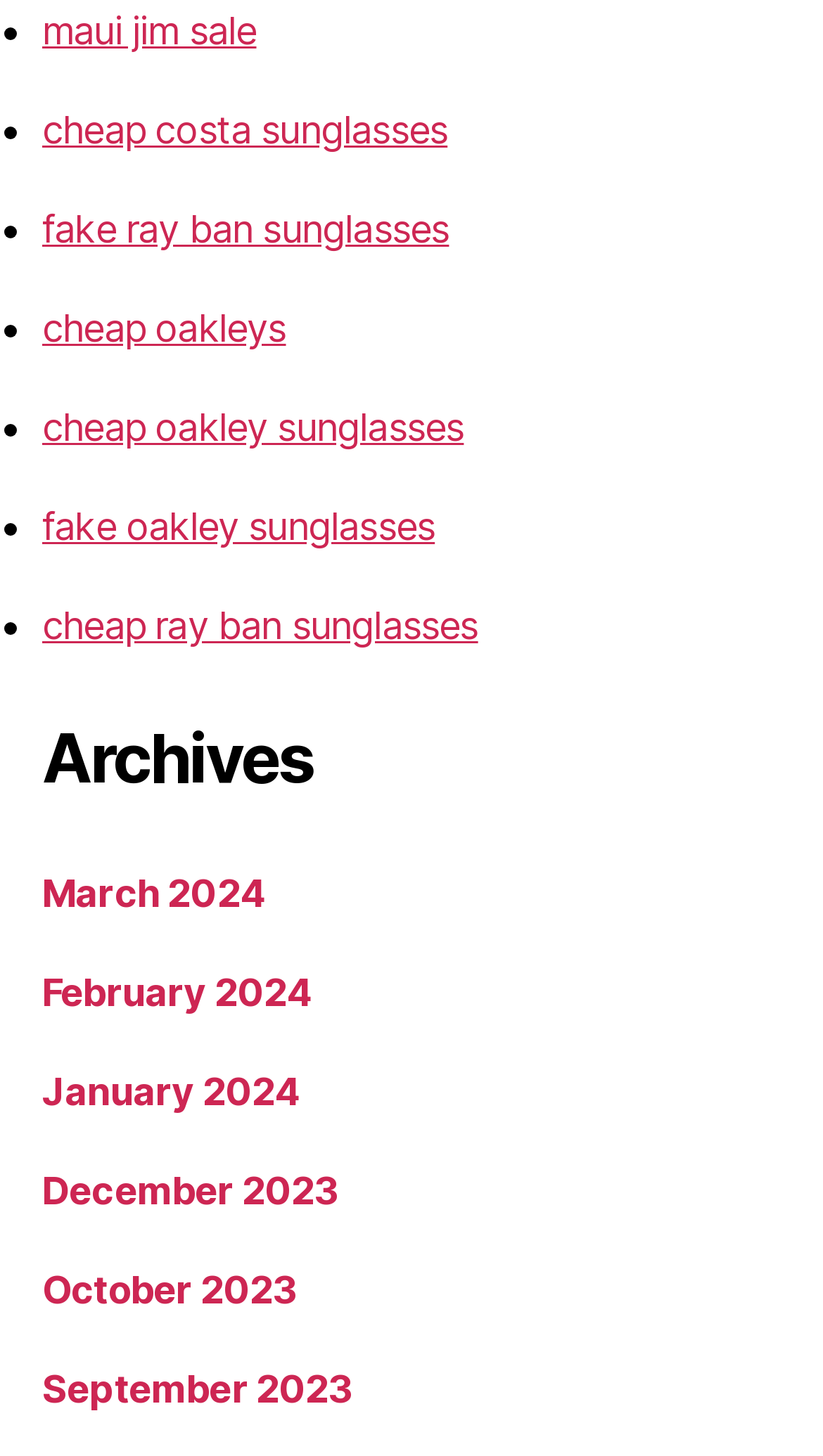Please mark the clickable region by giving the bounding box coordinates needed to complete this instruction: "visit 'September 2023'".

[0.051, 0.939, 0.429, 0.97]